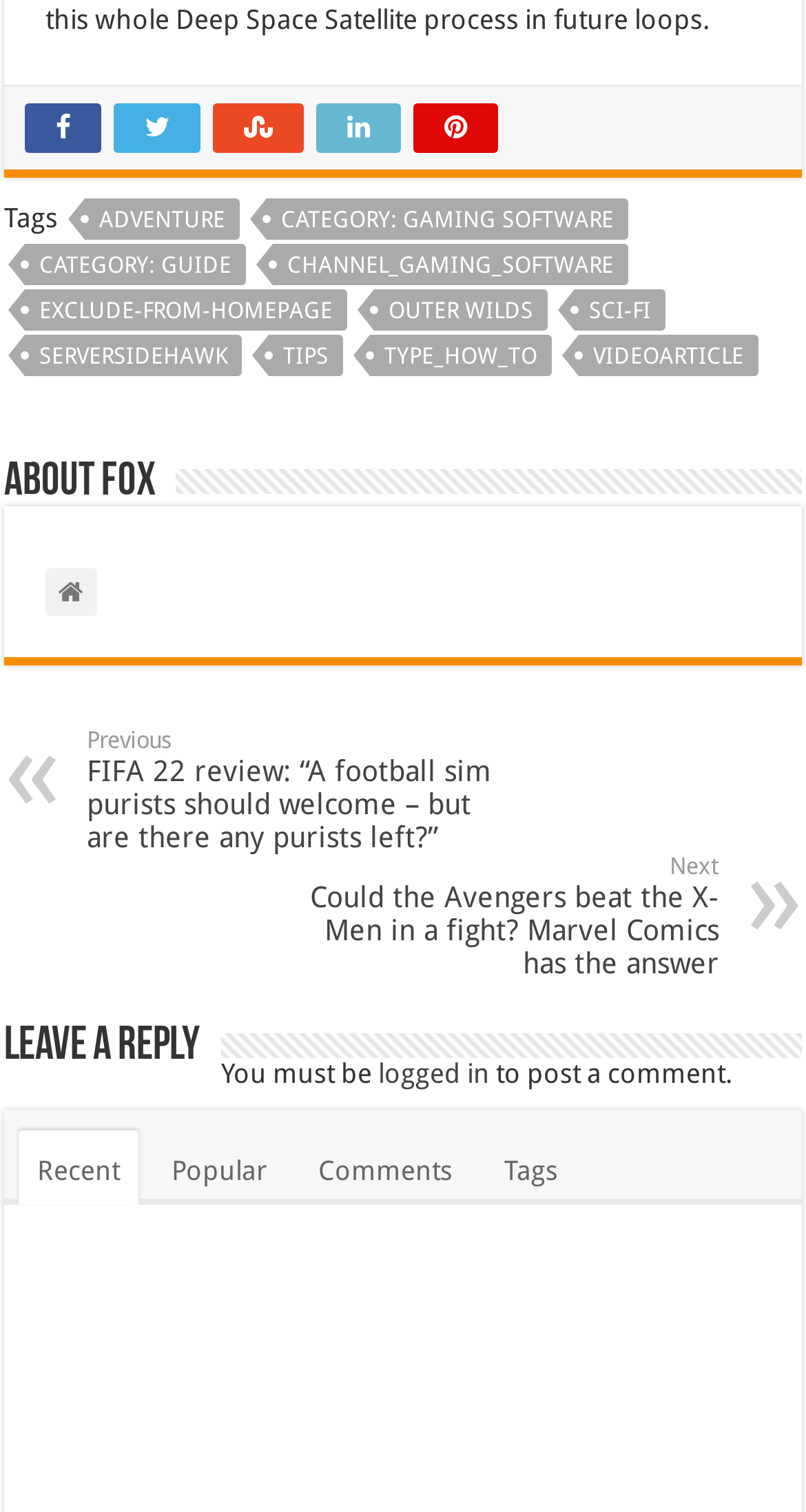Point out the bounding box coordinates of the section to click in order to follow this instruction: "Read the article about Outer Wilds".

[0.464, 0.192, 0.679, 0.219]